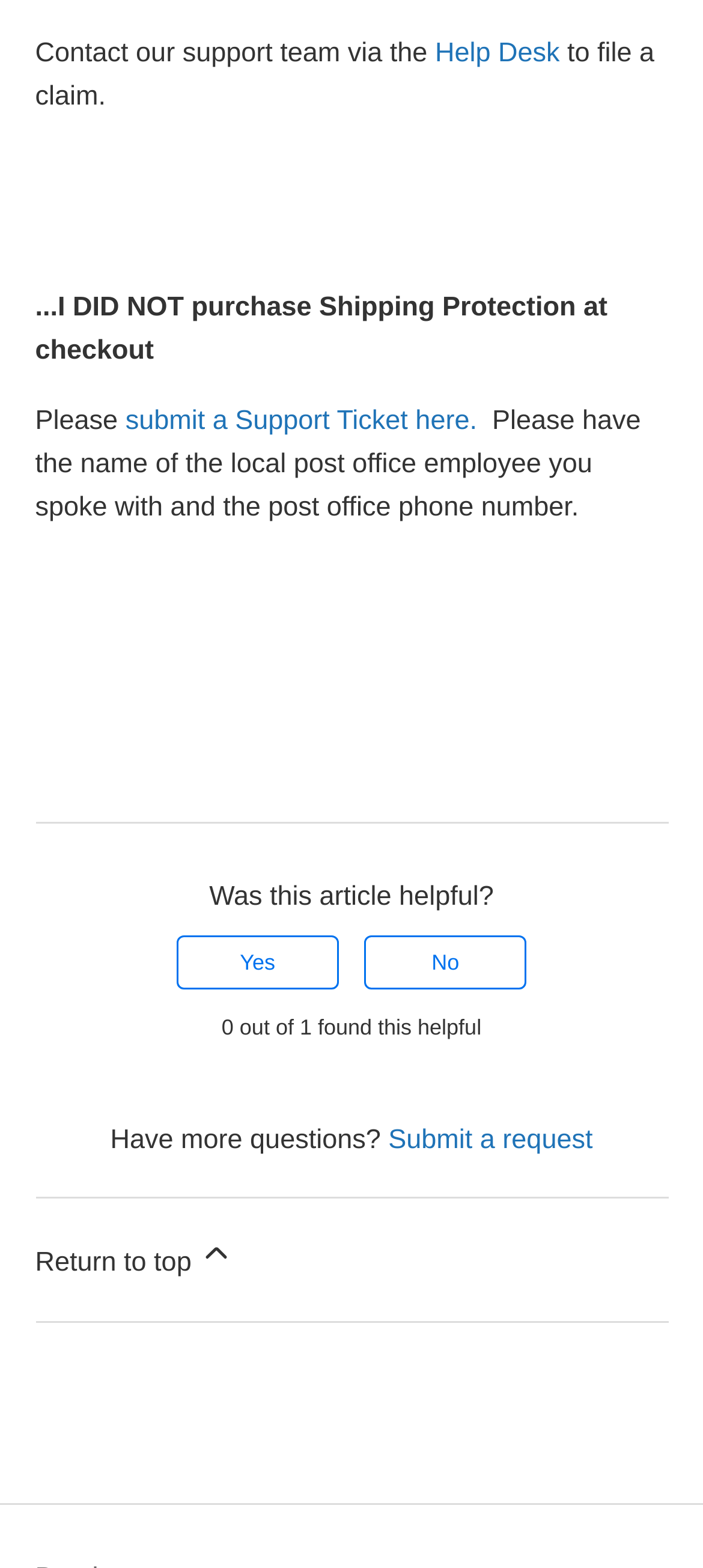What is the purpose of the 'Was this article helpful?' section?
Based on the image, answer the question in a detailed manner.

The 'Was this article helpful?' section contains two buttons, 'This article was helpful' and 'This article was not helpful', which suggests that its purpose is to collect feedback from users about the helpfulness of the article.